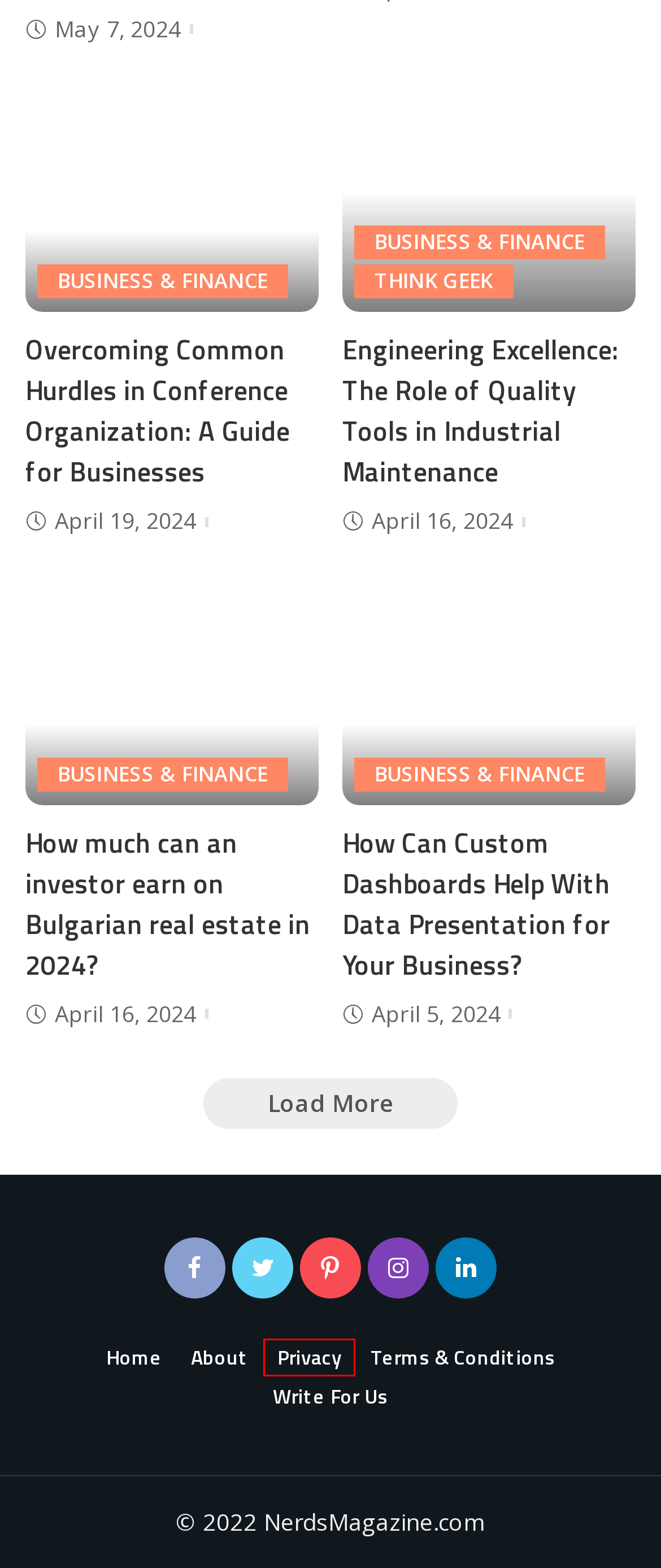Using the screenshot of a webpage with a red bounding box, pick the webpage description that most accurately represents the new webpage after the element inside the red box is clicked. Here are the candidates:
A. Think Geek | Nerd's Magazine
B. The Role of Quality Tools in Industrial Maintenance - Nerd's Mag
C. Organizing an Amazing Corporate Conference - Nerd's Mag
D. How Custom Dashboards Help Your Business - Nerd's Mag
E. Write For Us - Nerd's Mag
F. Privacy - Nerd's Mag
G. Terms & Conditions - Nerd's Mag
H. What Can an Investor Earn on Bulgarian Real Estate? - Nerd's Mag

F